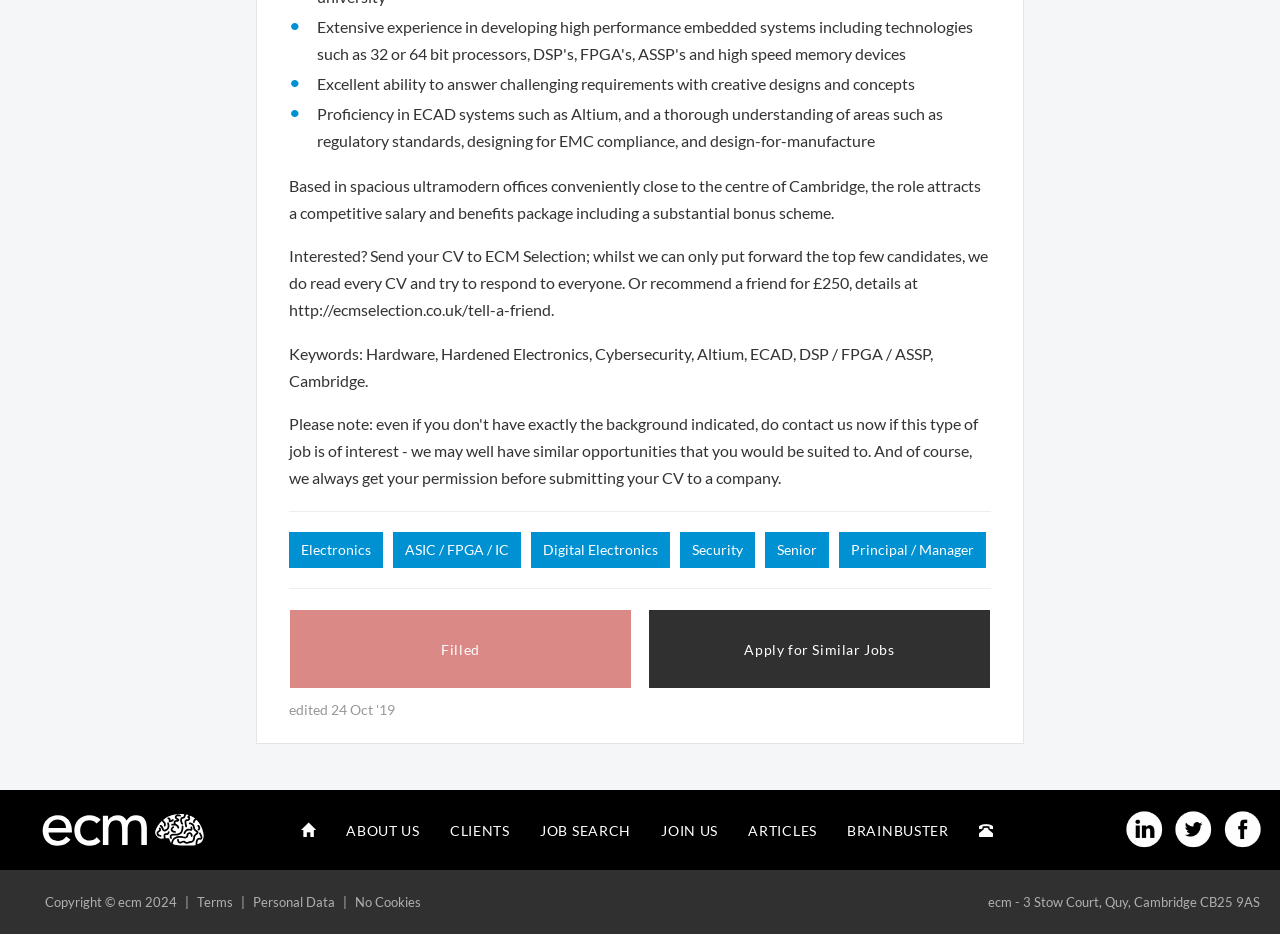Respond to the question below with a single word or phrase: What is the bonus scheme mentioned in the job posting?

substantial